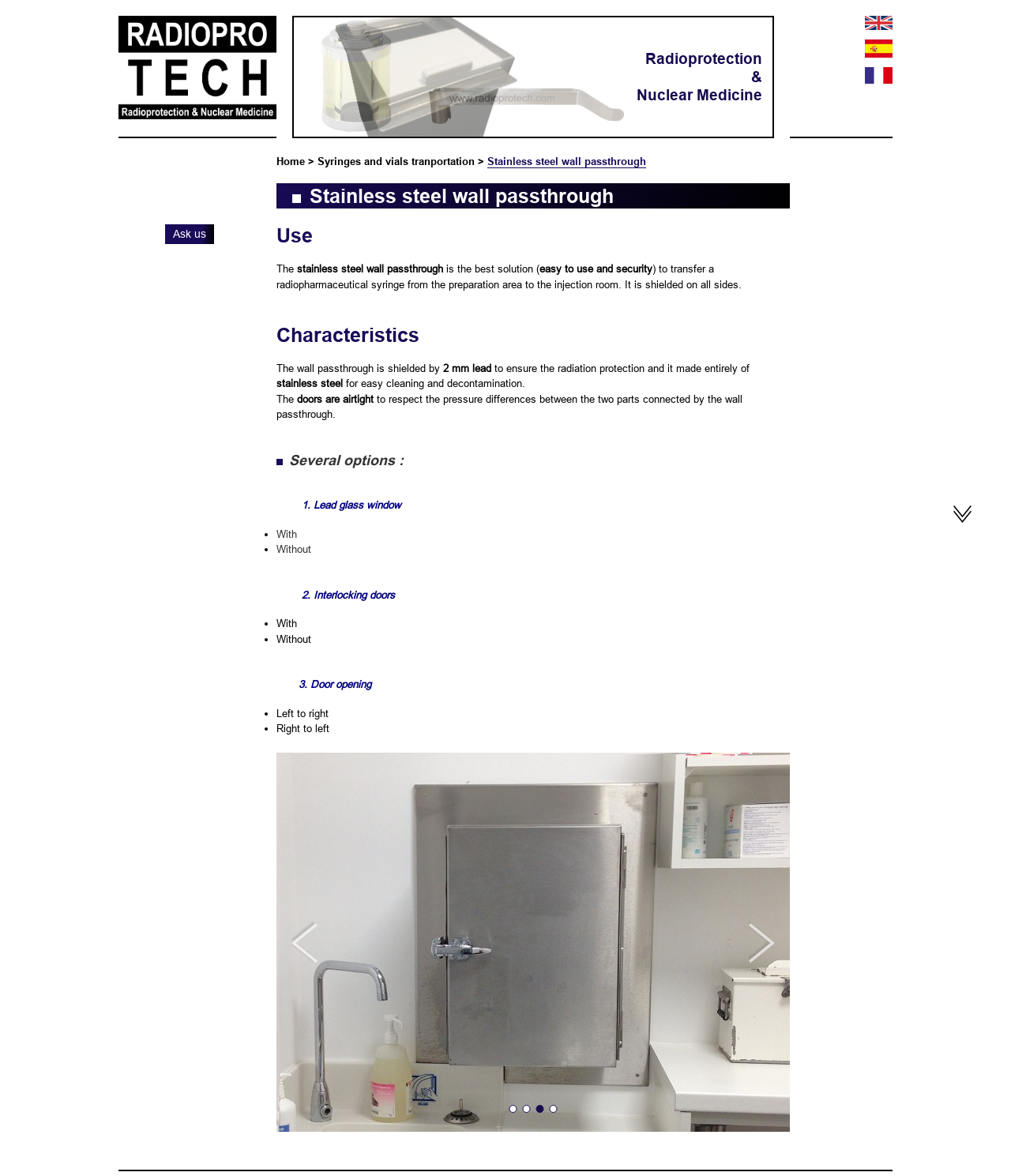Use a single word or phrase to answer the question: 
What is the purpose of the interlocking doors option?

Not specified